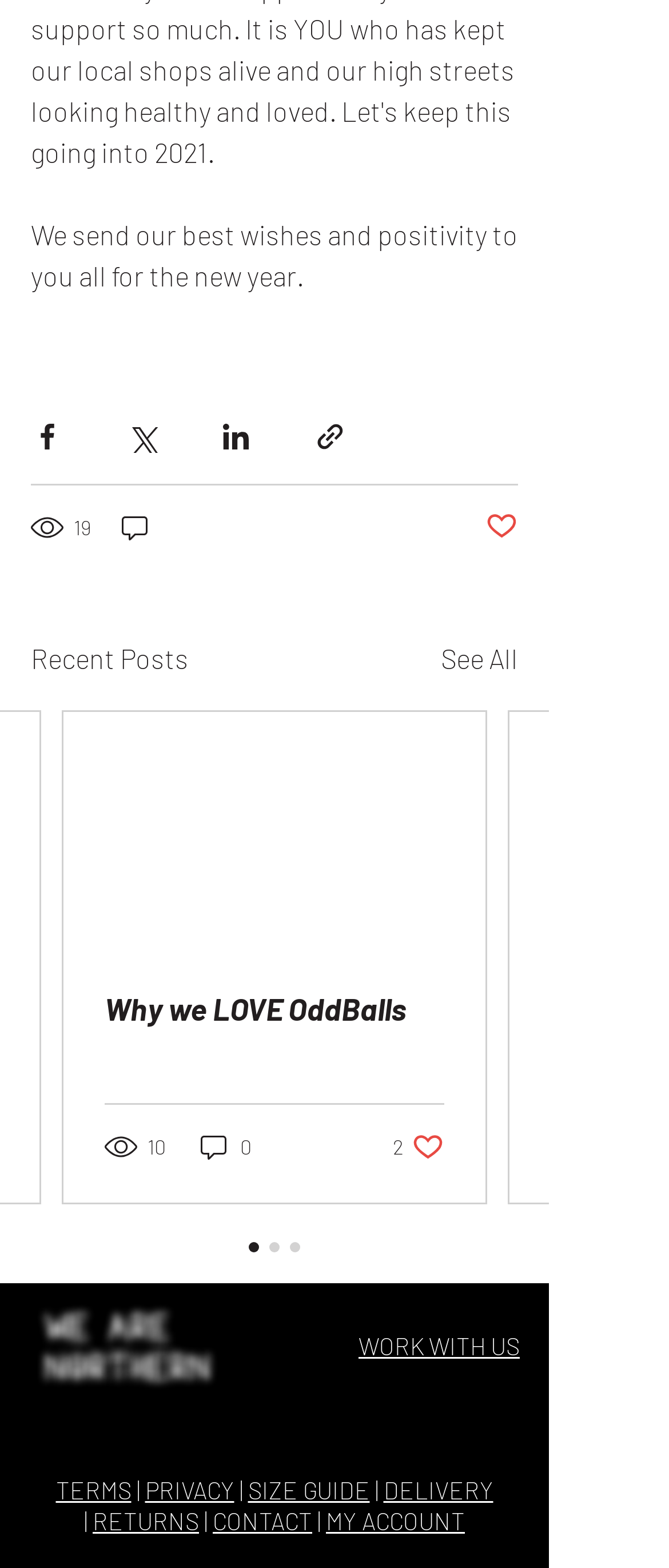Please answer the following question using a single word or phrase: 
What is the name of the company or organization?

We Are NORTHERN